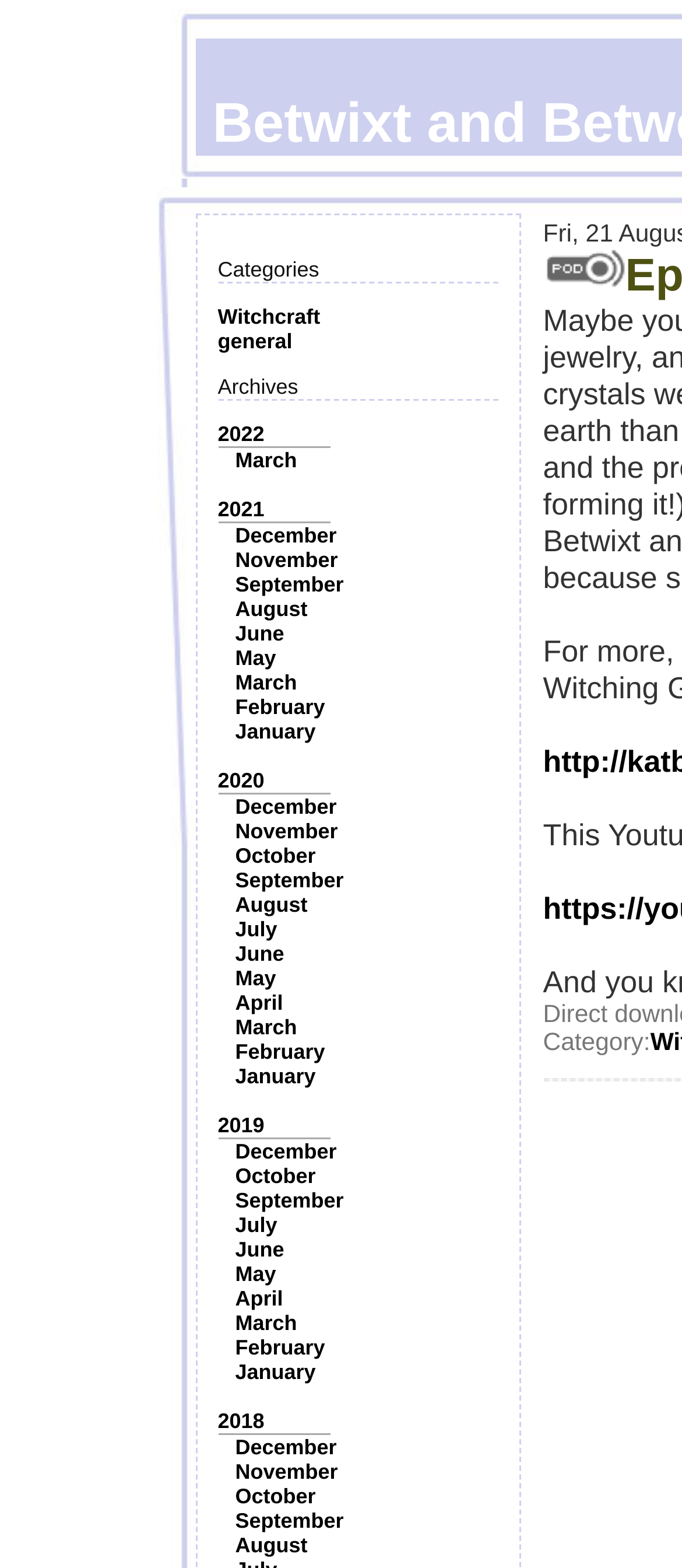Determine the bounding box coordinates of the clickable element to achieve the following action: 'Click on the image'. Provide the coordinates as four float values between 0 and 1, formatted as [left, top, right, bottom].

[0.796, 0.158, 0.917, 0.183]